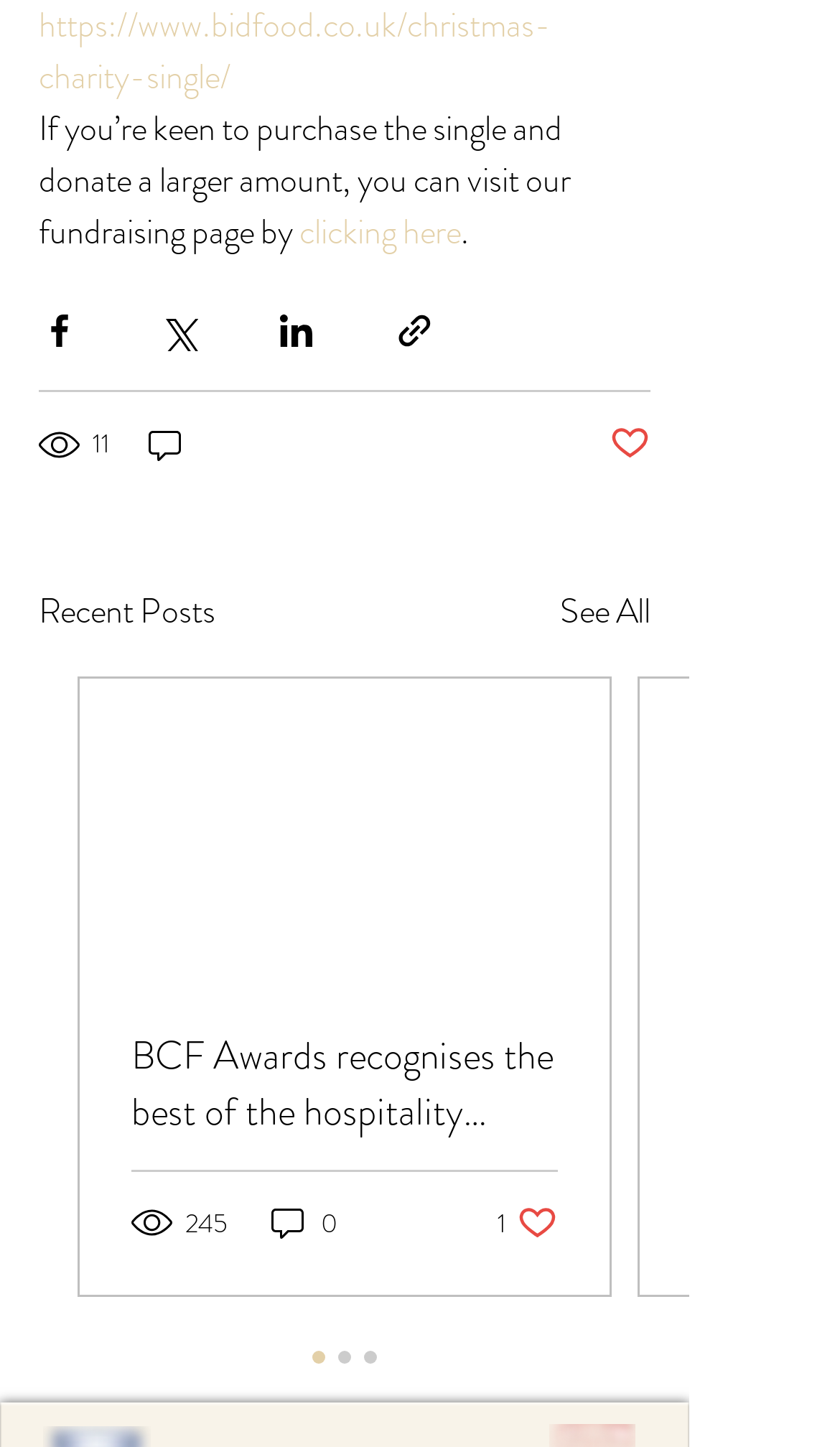Locate the bounding box coordinates of the clickable element to fulfill the following instruction: "Share via Facebook". Provide the coordinates as four float numbers between 0 and 1 in the format [left, top, right, bottom].

[0.046, 0.214, 0.095, 0.242]